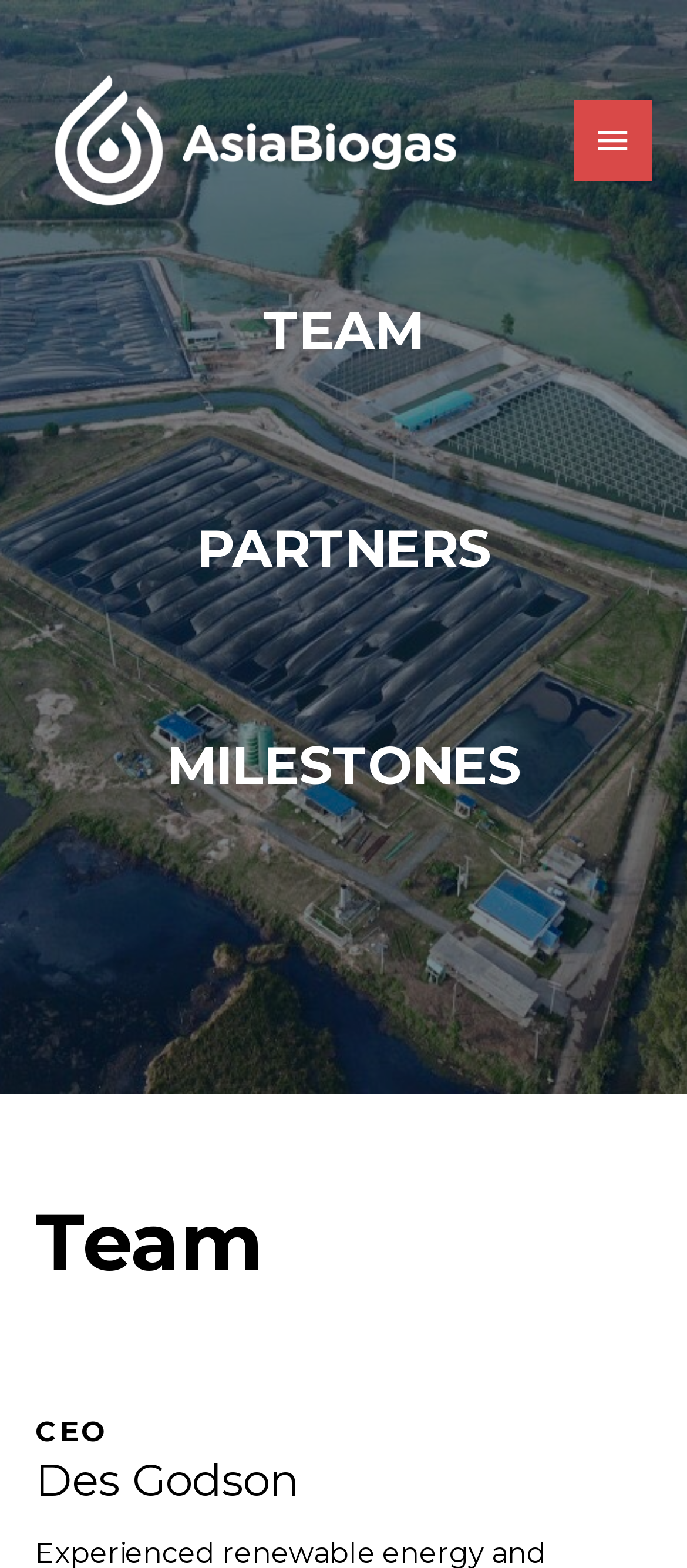Using the information in the image, could you please answer the following question in detail:
How many headings are there in the 'Team' section?

In the 'Team' section, we can see two headings: 'Team' and 'CEO'. These headings are displayed in a hierarchical structure, with 'Team' being the main heading and 'CEO' being a subheading.